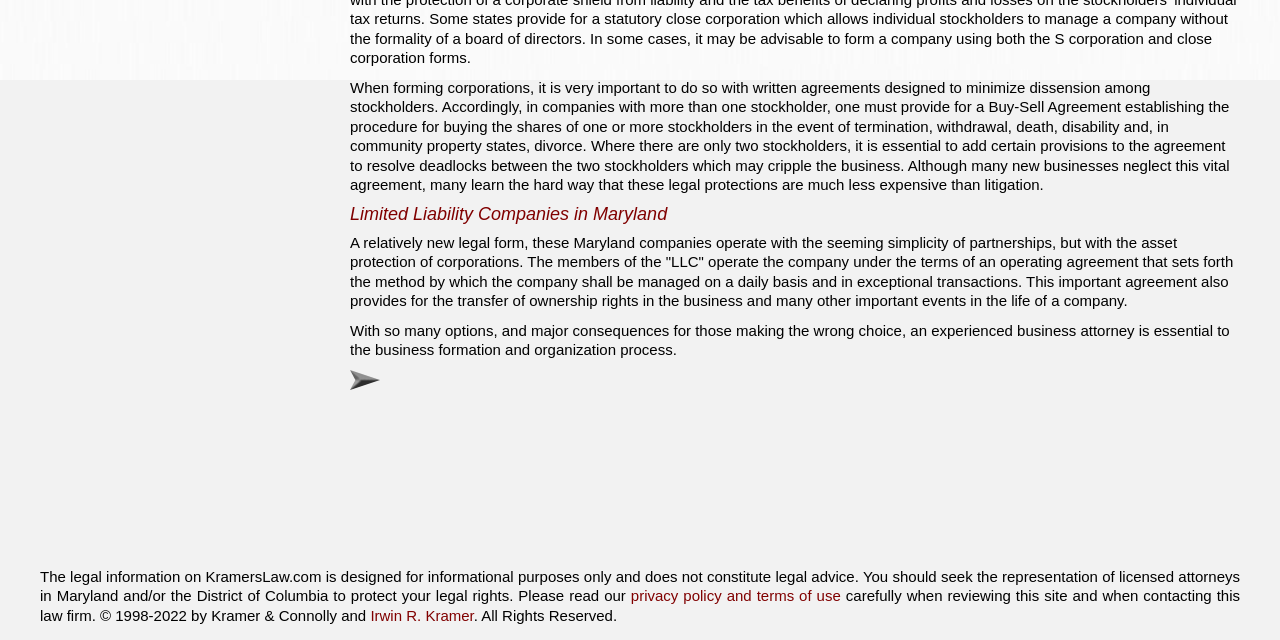Provide the bounding box coordinates for the UI element that is described as: "Irwin R. Kramer".

[0.289, 0.948, 0.37, 0.974]